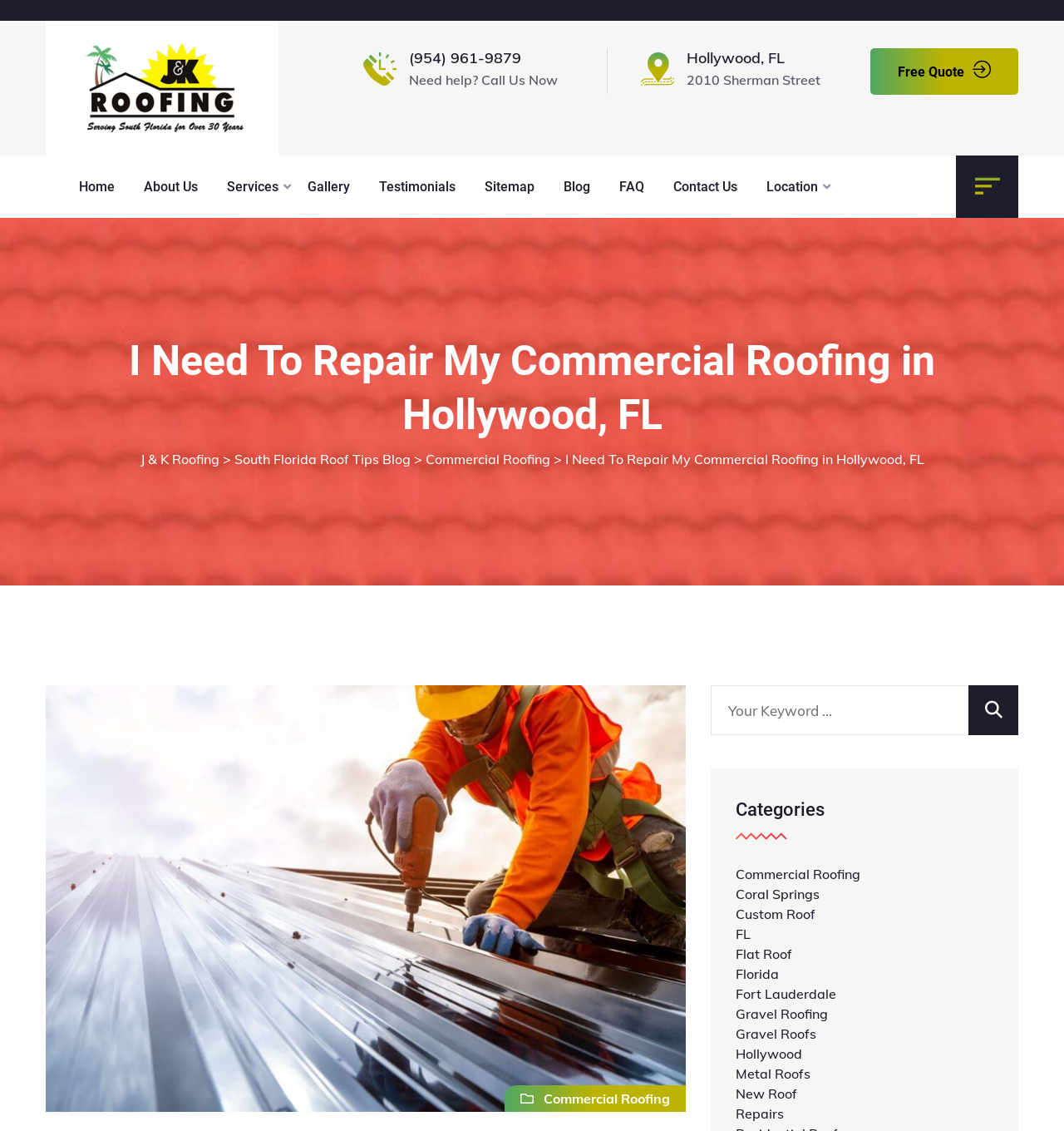Indicate the bounding box coordinates of the element that needs to be clicked to satisfy the following instruction: "Call the phone number". The coordinates should be four float numbers between 0 and 1, i.e., [left, top, right, bottom].

[0.384, 0.042, 0.49, 0.061]